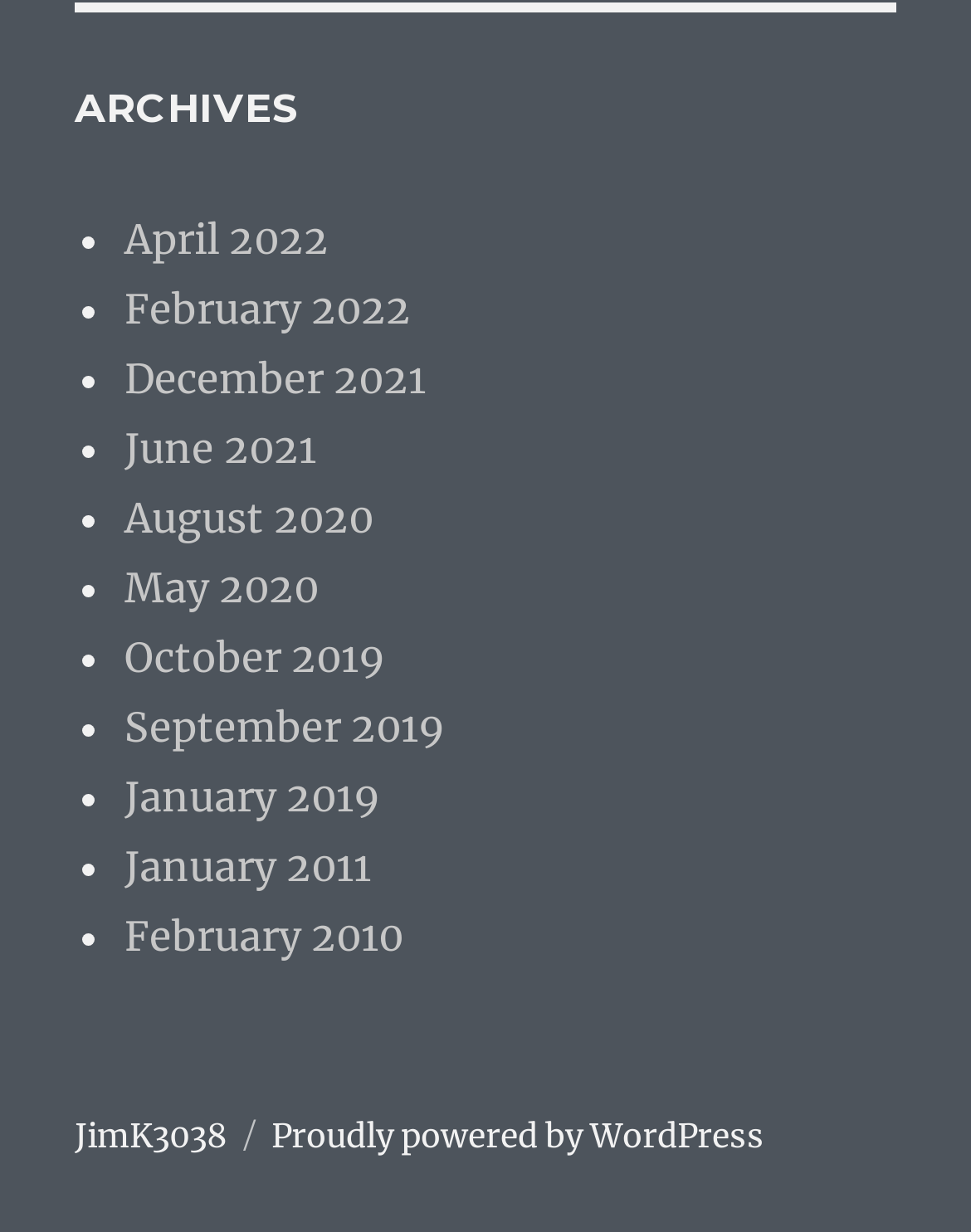Based on what you see in the screenshot, provide a thorough answer to this question: What is the name of the website owner?

The link 'JimK3038' at the bottom of the page suggests that it is the name of the website owner or the person responsible for the content.